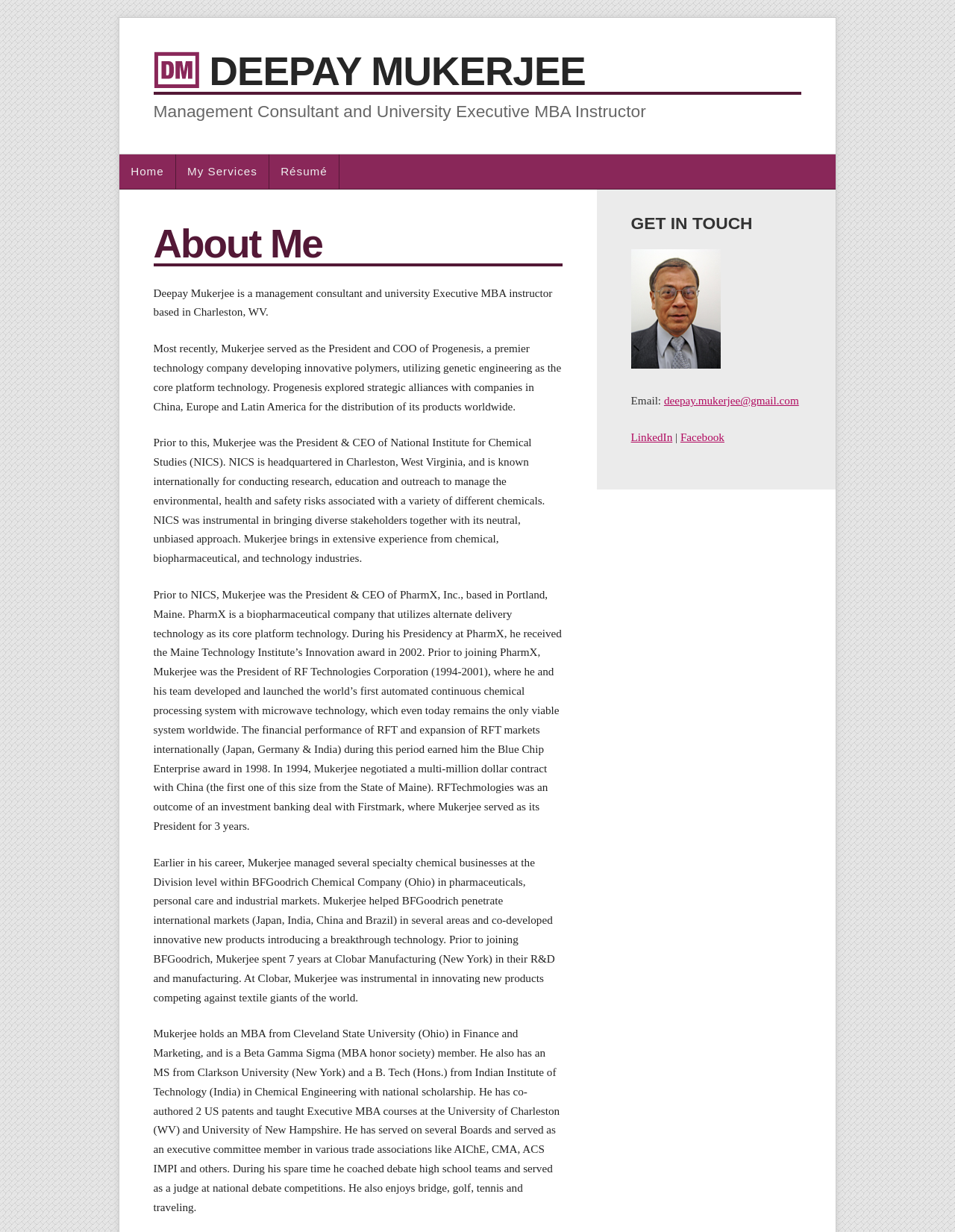Please provide a one-word or short phrase answer to the question:
What is the email address of Deepay Mukerjee?

deepay.mukerjee@gmail.com